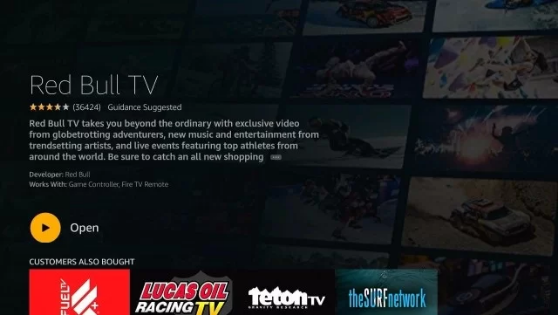Describe all the important aspects and features visible in the image.

The image displays the user interface for the Red Bull TV application on a Fire TV device. At the top, the app is labeled "Red Bull TV," accompanied by a star rating of 4.5 out of 5, based on 36,424 reviews, and a note indicating "Guidance Suggested" for content appropriateness. 

Beneath the title, the text describes the app's offerings: it provides exclusive videos featuring globetrotting adventurers, new music, and entertainment from trending artists, along with live events showcasing top athletes from around the globe. The viewing experience is enhanced with an invitation to explore new shopping options available through the app.

To the left, the "Open" button is prominently displayed, encouraging users to launch the application. Additionally, at the bottom, a section labeled "Customers Also Bought" showcases other related applications, including "Lucas Oil Racing TV," "Teton TV," and "theSURFnetwork," suggesting popular viewing alternatives for the users. The overall layout is clean, emphasizing the app's features and its competitive offerings within the streaming landscape.